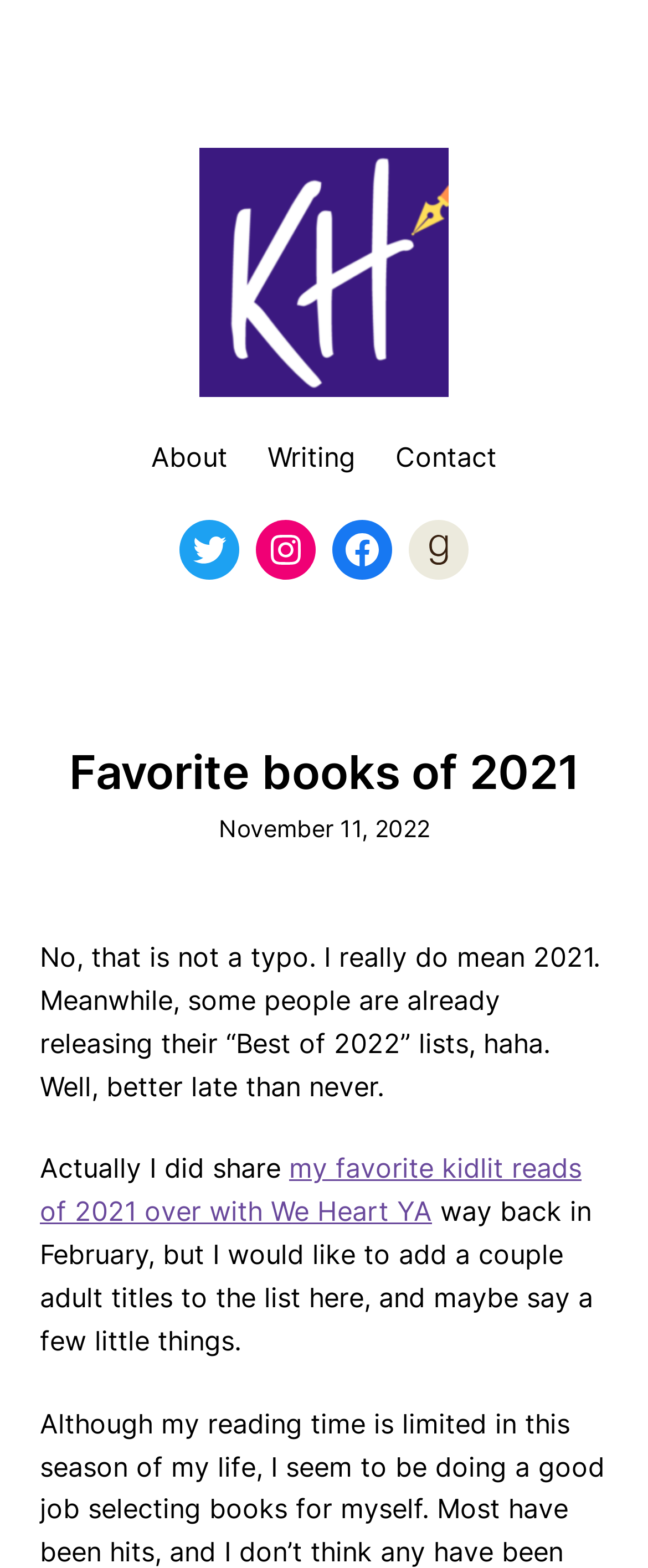Please locate the clickable area by providing the bounding box coordinates to follow this instruction: "Go to Mix Metals Like a Pro".

None